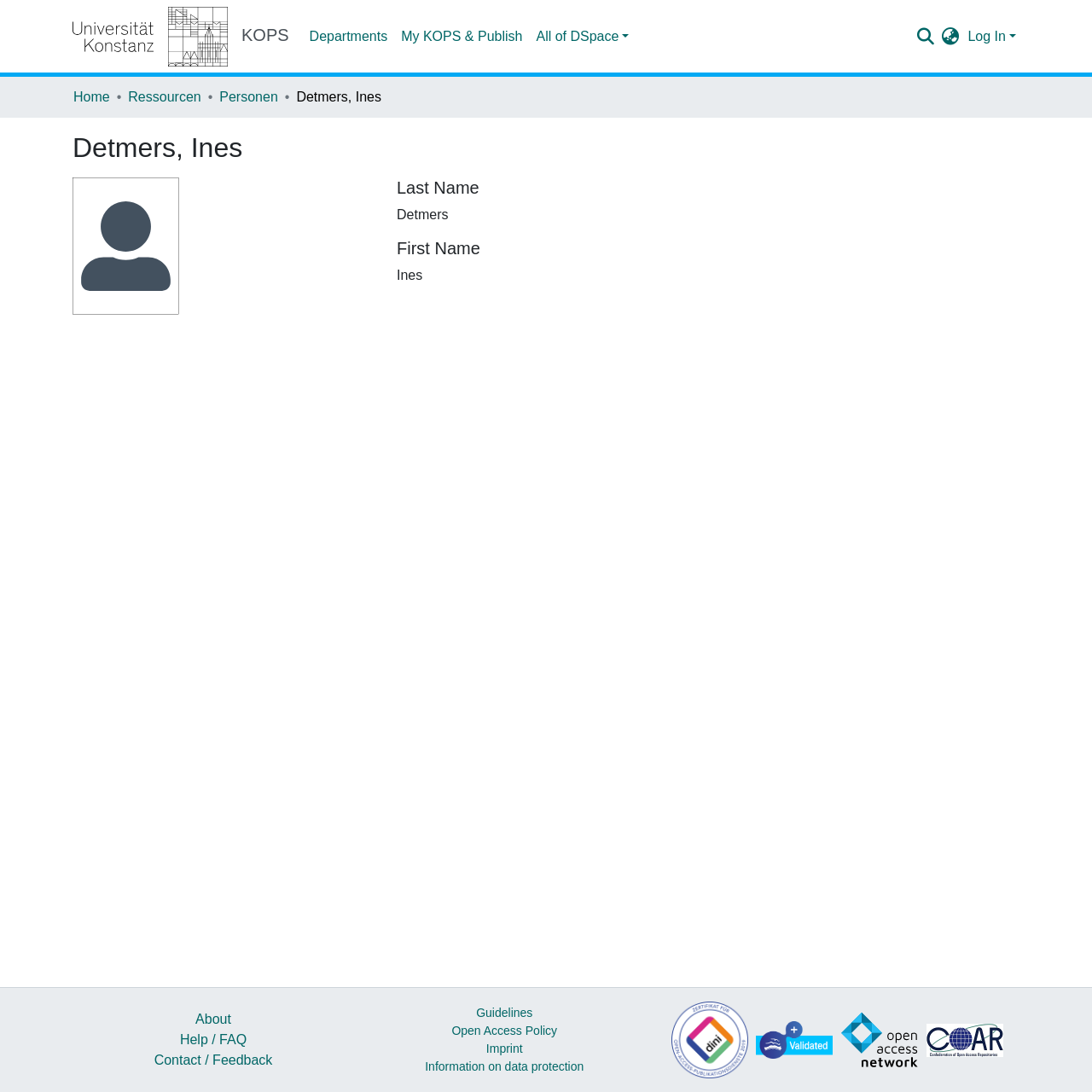Given the element description: "alt="Repository logo"", predict the bounding box coordinates of the UI element it refers to, using four float numbers between 0 and 1, i.e., [left, top, right, bottom].

[0.689, 0.935, 0.767, 0.969]